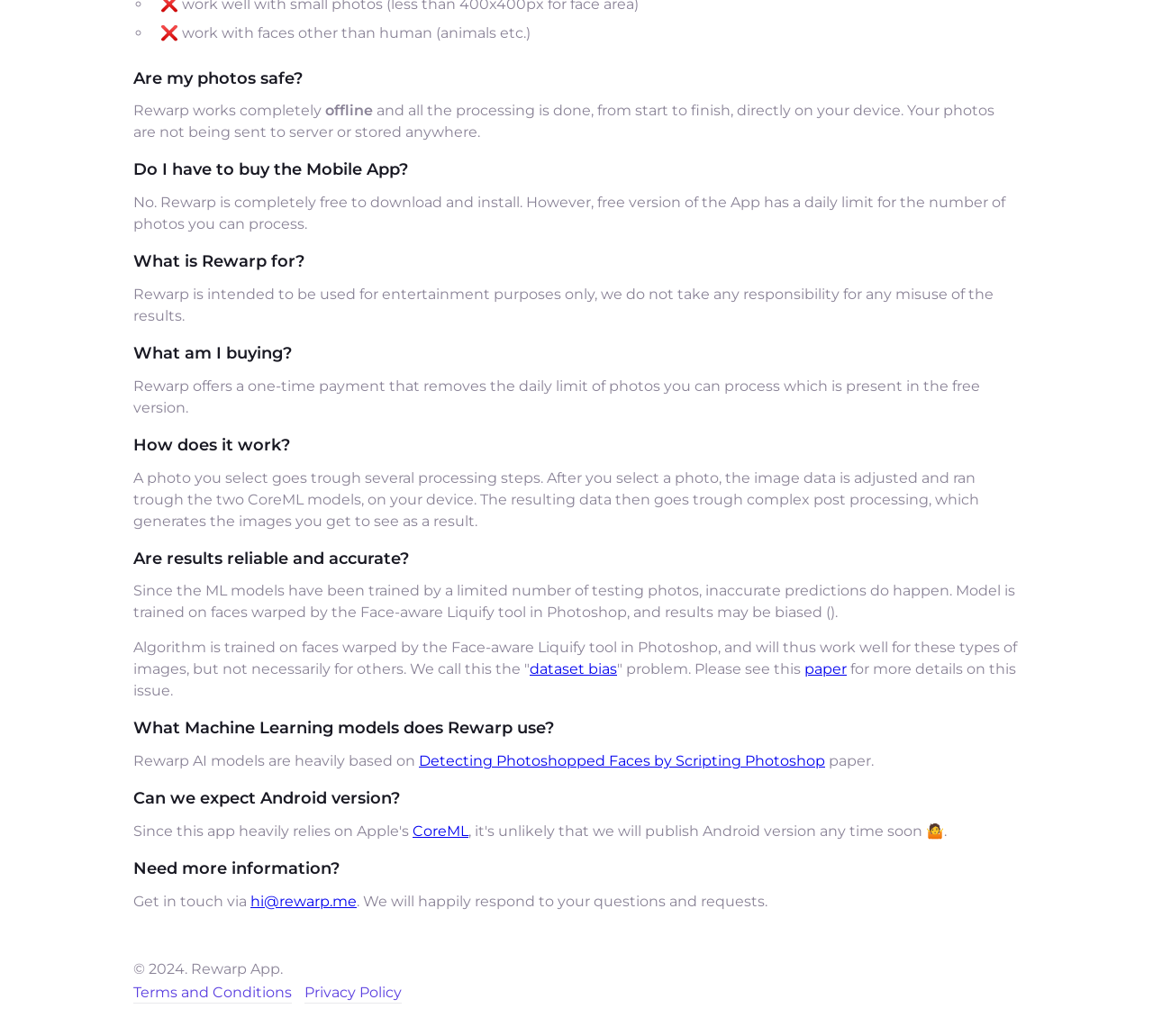Using the provided description: "Privacy Policy", find the bounding box coordinates of the corresponding UI element. The output should be four float numbers between 0 and 1, in the format [left, top, right, bottom].

[0.264, 0.949, 0.348, 0.968]